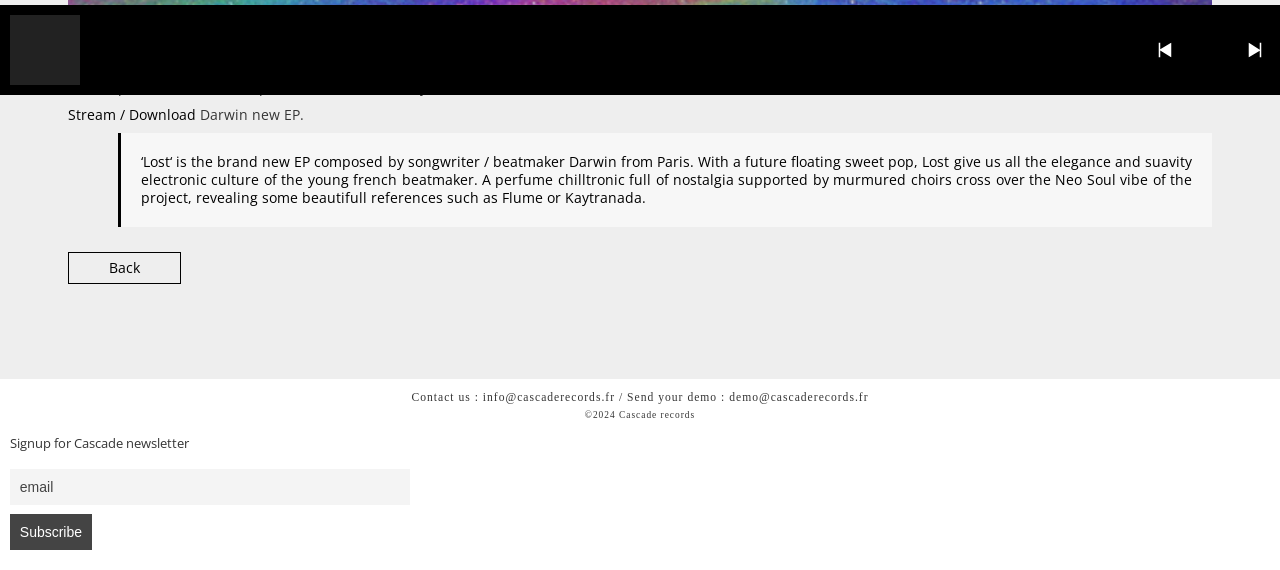Pinpoint the bounding box coordinates of the clickable area necessary to execute the following instruction: "Subscribe to Cascade newsletter". The coordinates should be given as four float numbers between 0 and 1, namely [left, top, right, bottom].

[0.008, 0.902, 0.072, 0.965]